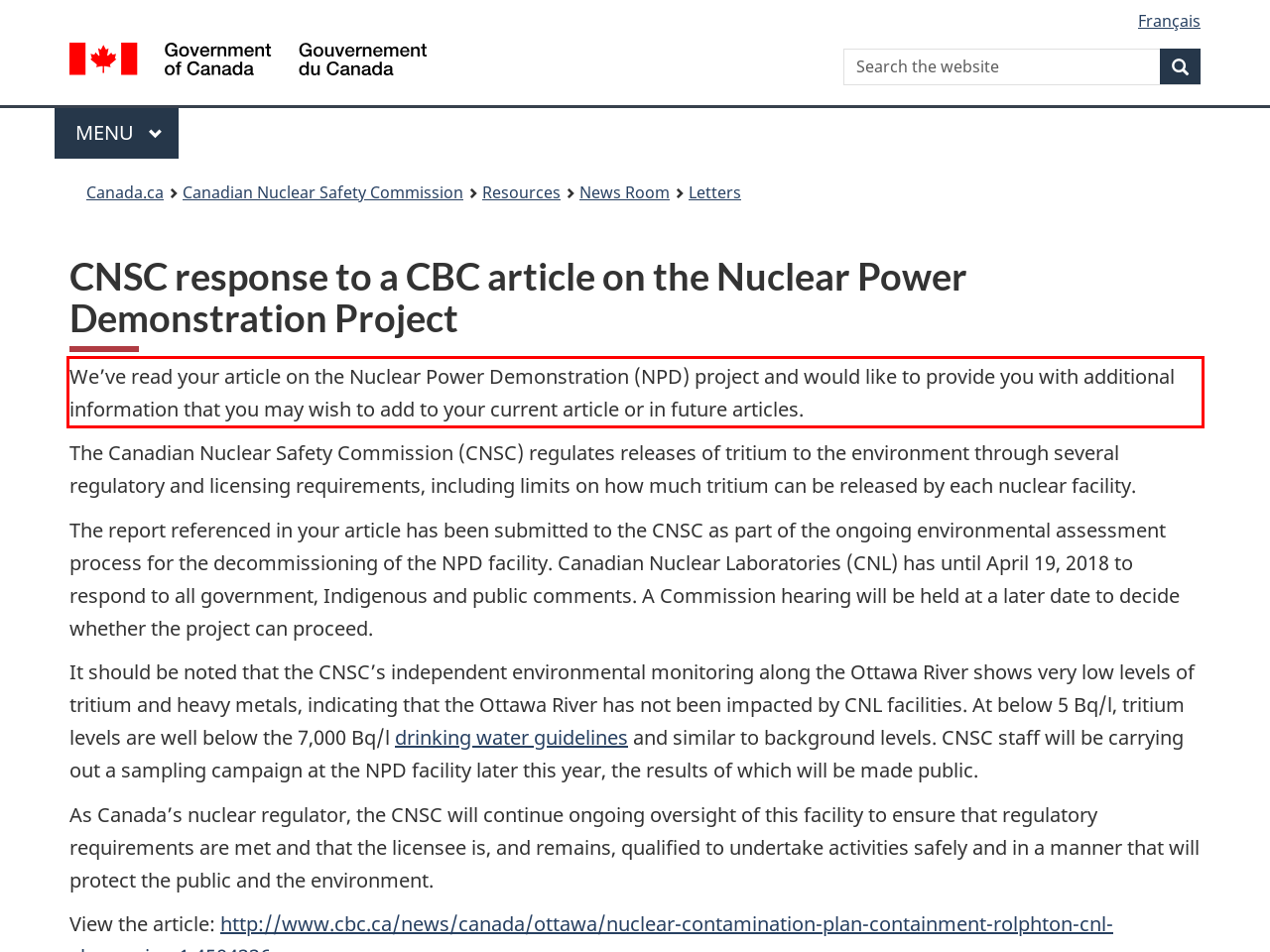Extract and provide the text found inside the red rectangle in the screenshot of the webpage.

We’ve read your article on the Nuclear Power Demonstration (NPD) project and would like to provide you with additional information that you may wish to add to your current article or in future articles.